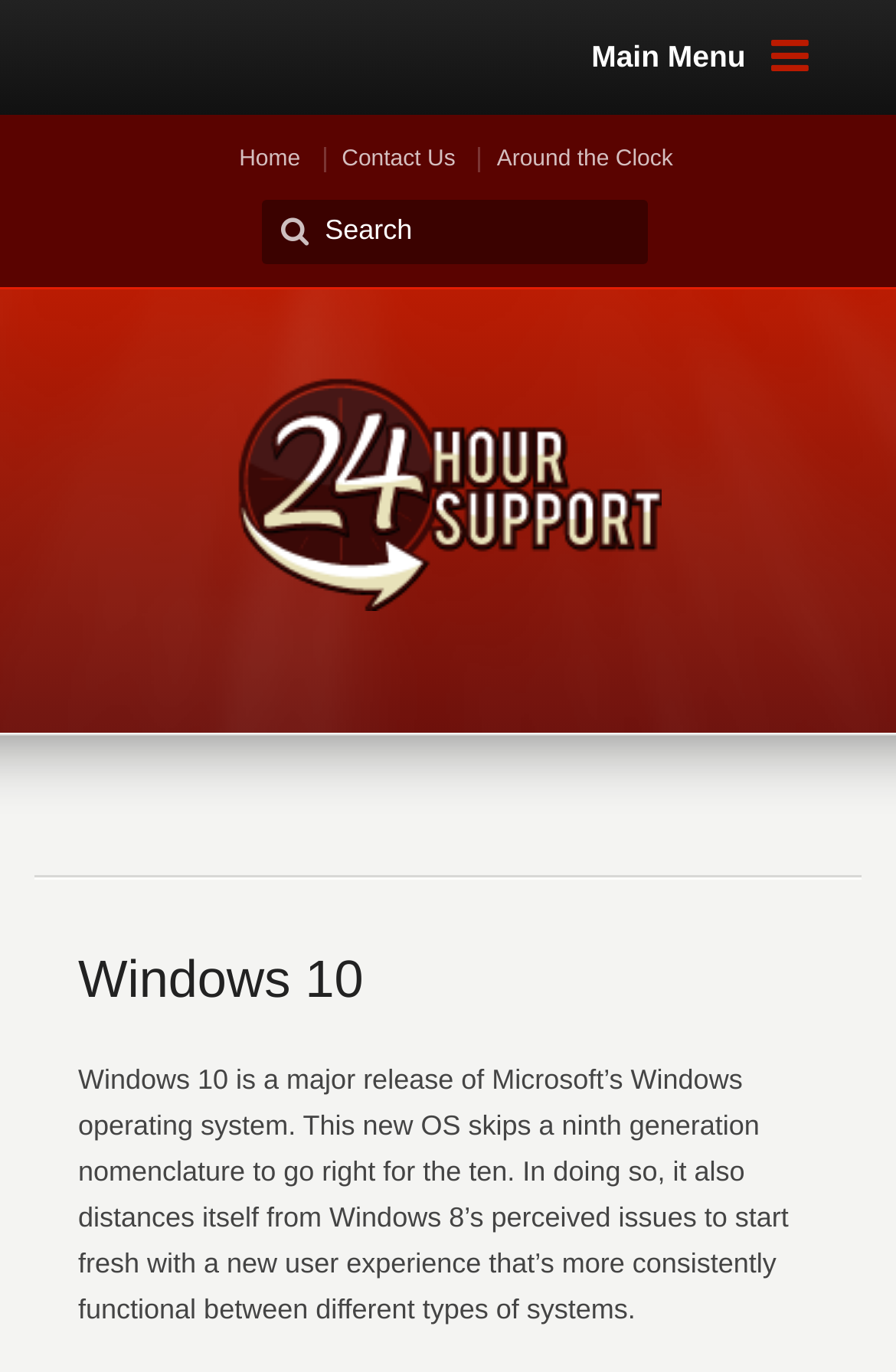Provide your answer to the question using just one word or phrase: What is the name of the company that developed the operating system?

Microsoft